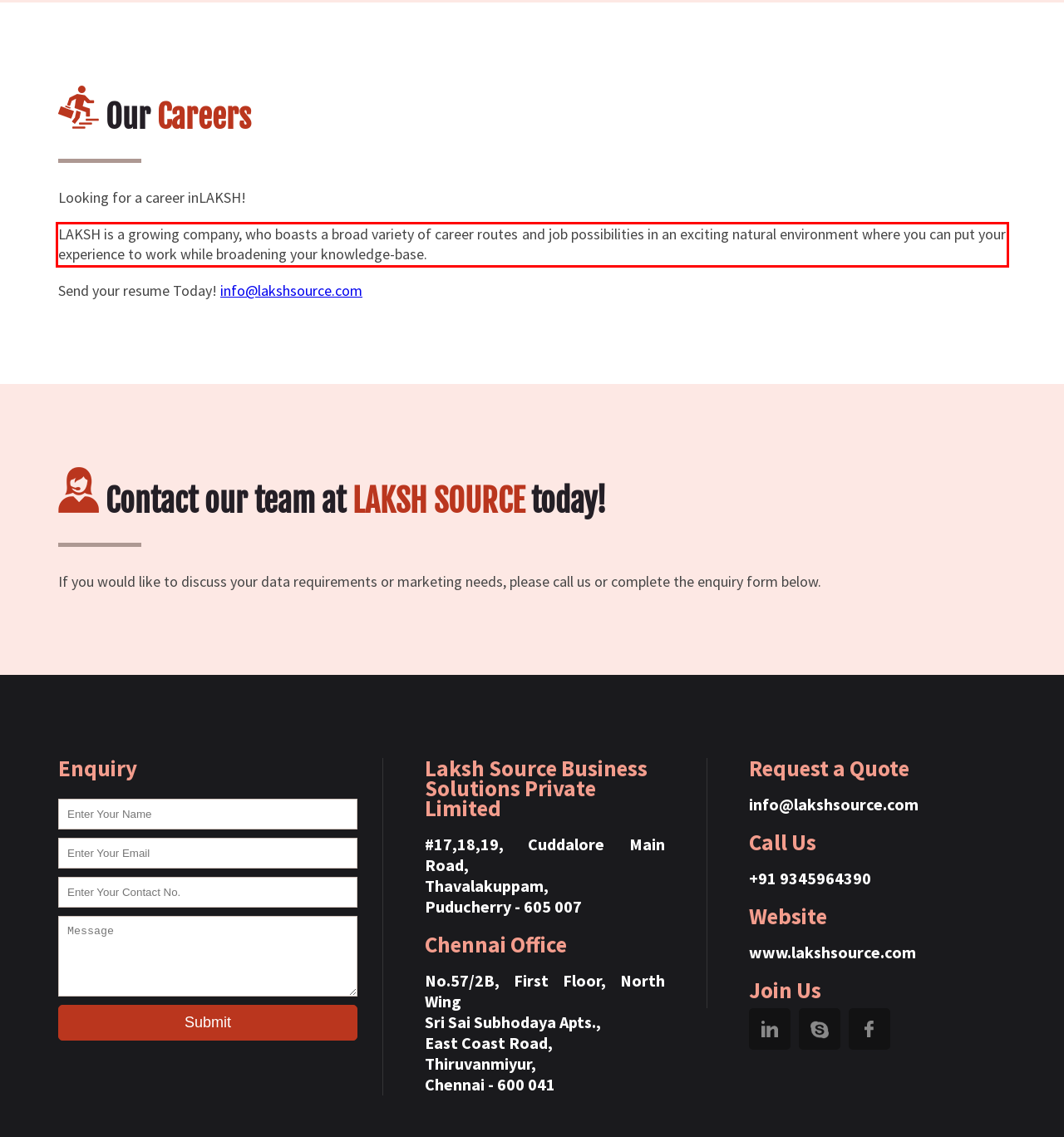You are presented with a webpage screenshot featuring a red bounding box. Perform OCR on the text inside the red bounding box and extract the content.

LAKSH is a growing company, who boasts a broad variety of career routes and job possibilities in an exciting natural environment where you can put your experience to work while broadening your knowledge-base.